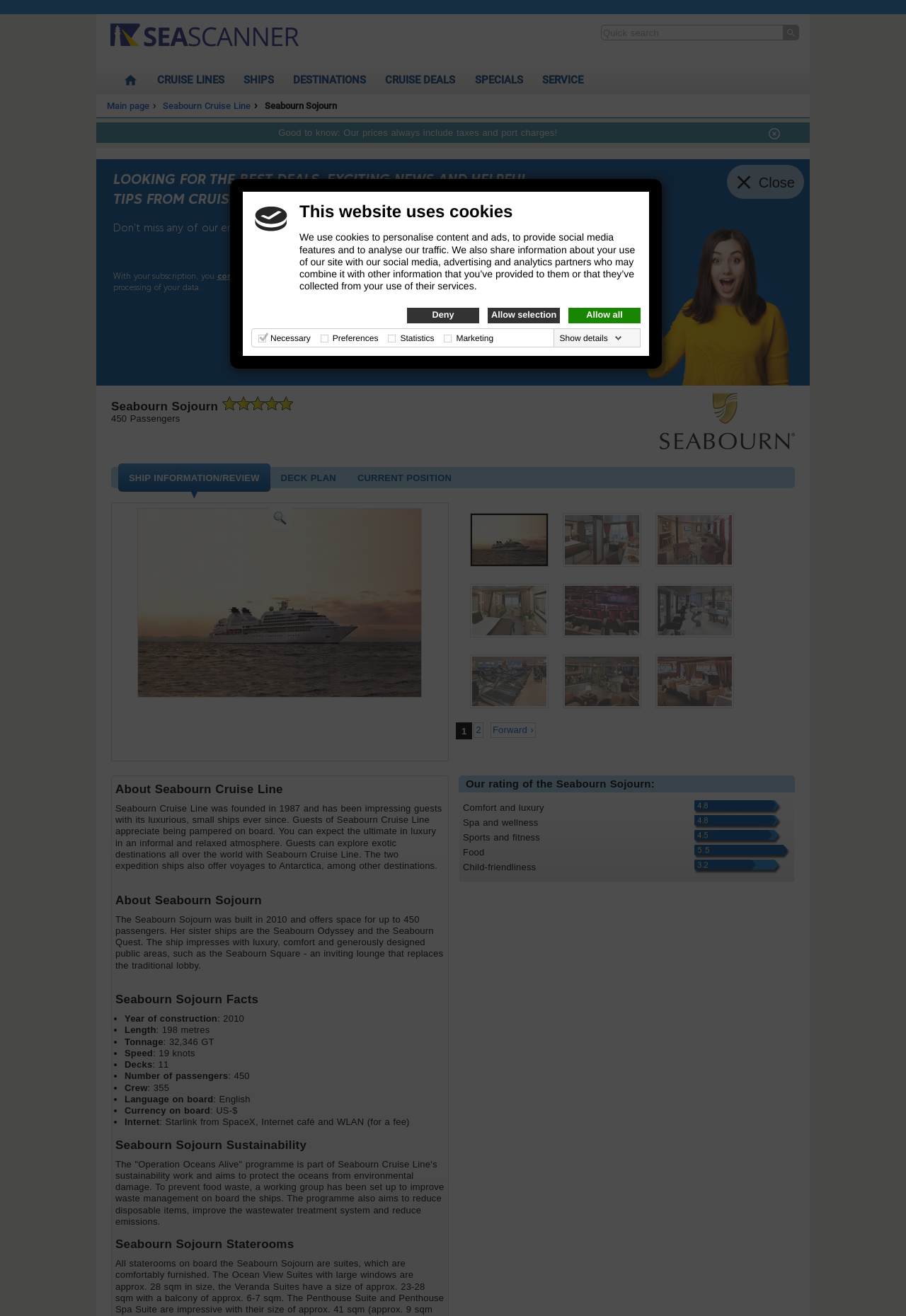Offer a meticulous caption that includes all visible features of the webpage.

This webpage is about the MS Seabourn Sojourn cruise ship. At the top, there is a dialog box with a logo, a heading that says "This website uses cookies", and a description of how the website uses cookies. Below the dialog box, there are three links: "Deny", "Allow selection", and "Allow all". 

To the left of the dialog box, there is a link to "Seascanner" with an accompanying image. Below that, there is a quick search textbox with a button to the right. 

The main navigation menu is located at the top of the page, with links to "Main page", "CRUISE LINES", "SHIPS", "DESTINATIONS", "CRUISE DEALS", "SPECIALS", and "SERVICE". 

Below the navigation menu, there is a section with a heading that says "Seabourn Sojourn" and a rating. To the right of the heading, there is a link to "SHIP INFORMATION/REVIEW". Below that, there are several links to different types of information about the ship, including "DECK PLAN", "CURRENT POSITION", and "Fullscreen". 

The main content of the page is a series of images and links to different areas of the ship, including the exterior, Penthouse Suite, Owner's Suite, Suite, Grand Salon, Friseur, Fitness Center, and The Club. Each image has a corresponding link below it. 

At the bottom of the page, there is a section with a heading that says "LOOKING FOR THE BEST DEALS, EXCITING NEWS AND HELPFUL TIPS FROM CRUISE EXPERTS?" and a textbox to enter an email address. There is also a button to send the email address and a link to consent to the use of personal data.